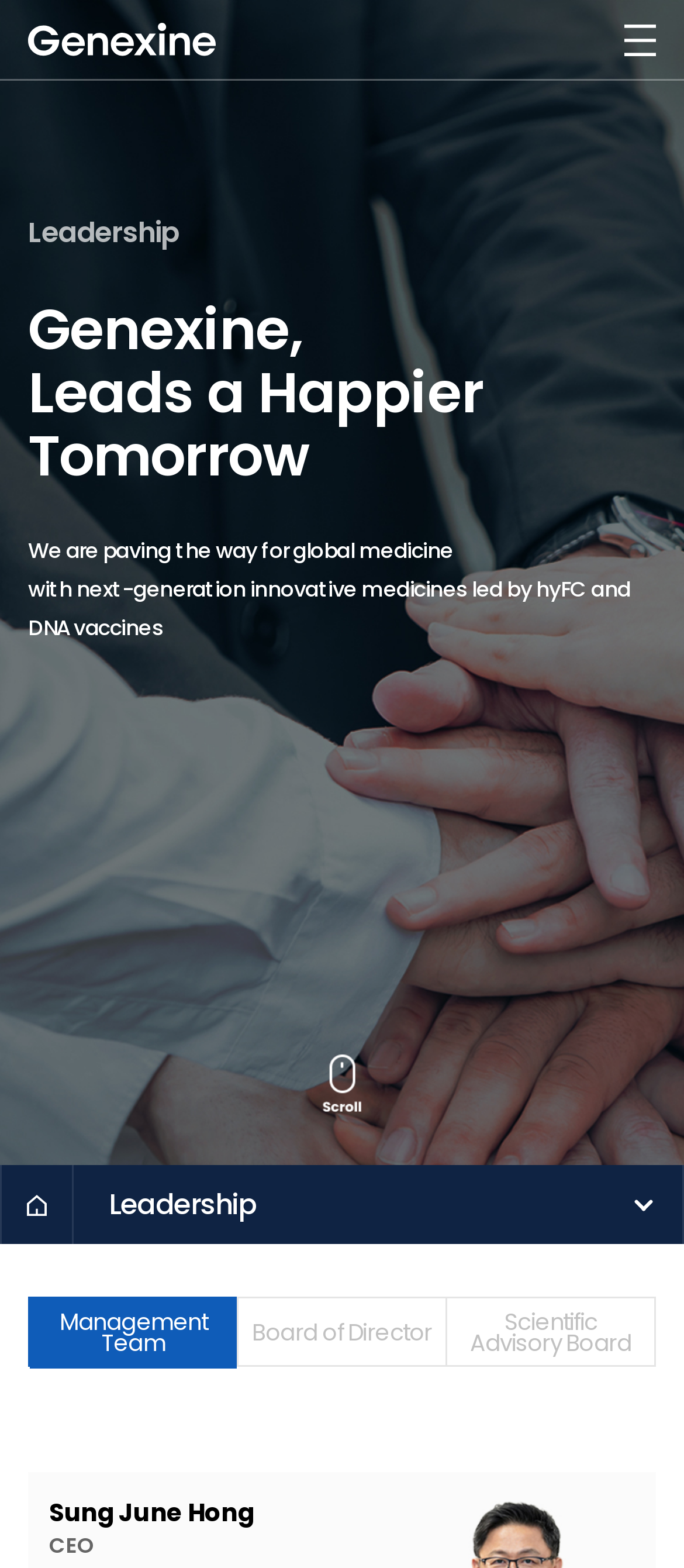What is the purpose of the 'Top' button?
Kindly offer a comprehensive and detailed response to the question.

The 'Top' button is located at the bottom of the webpage, and its purpose can be inferred by its position and text. It is likely that clicking this button will scroll the user back to the top of the webpage.